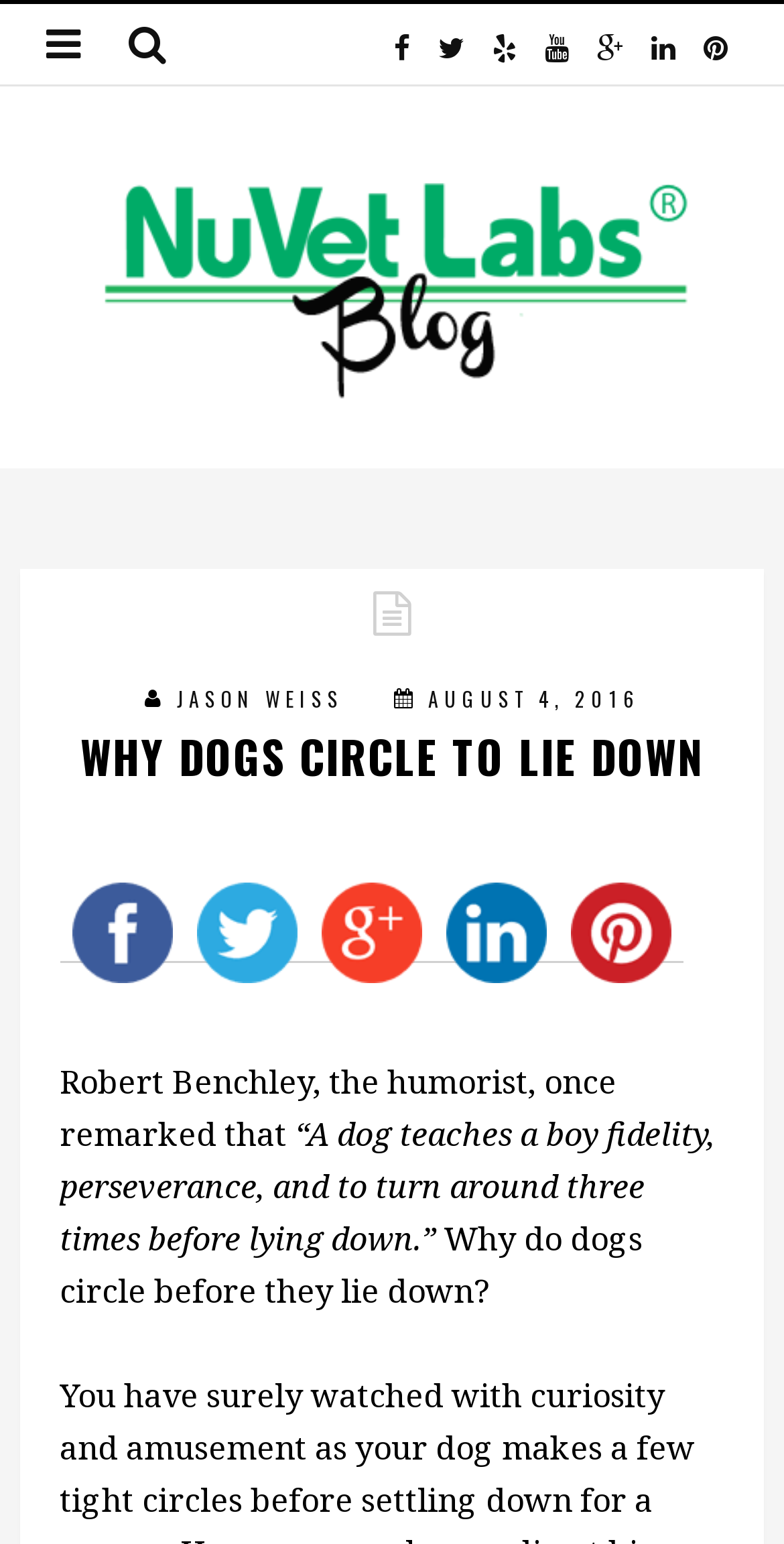Could you provide the bounding box coordinates for the portion of the screen to click to complete this instruction: "Share on facebook"?

[0.076, 0.594, 0.235, 0.624]